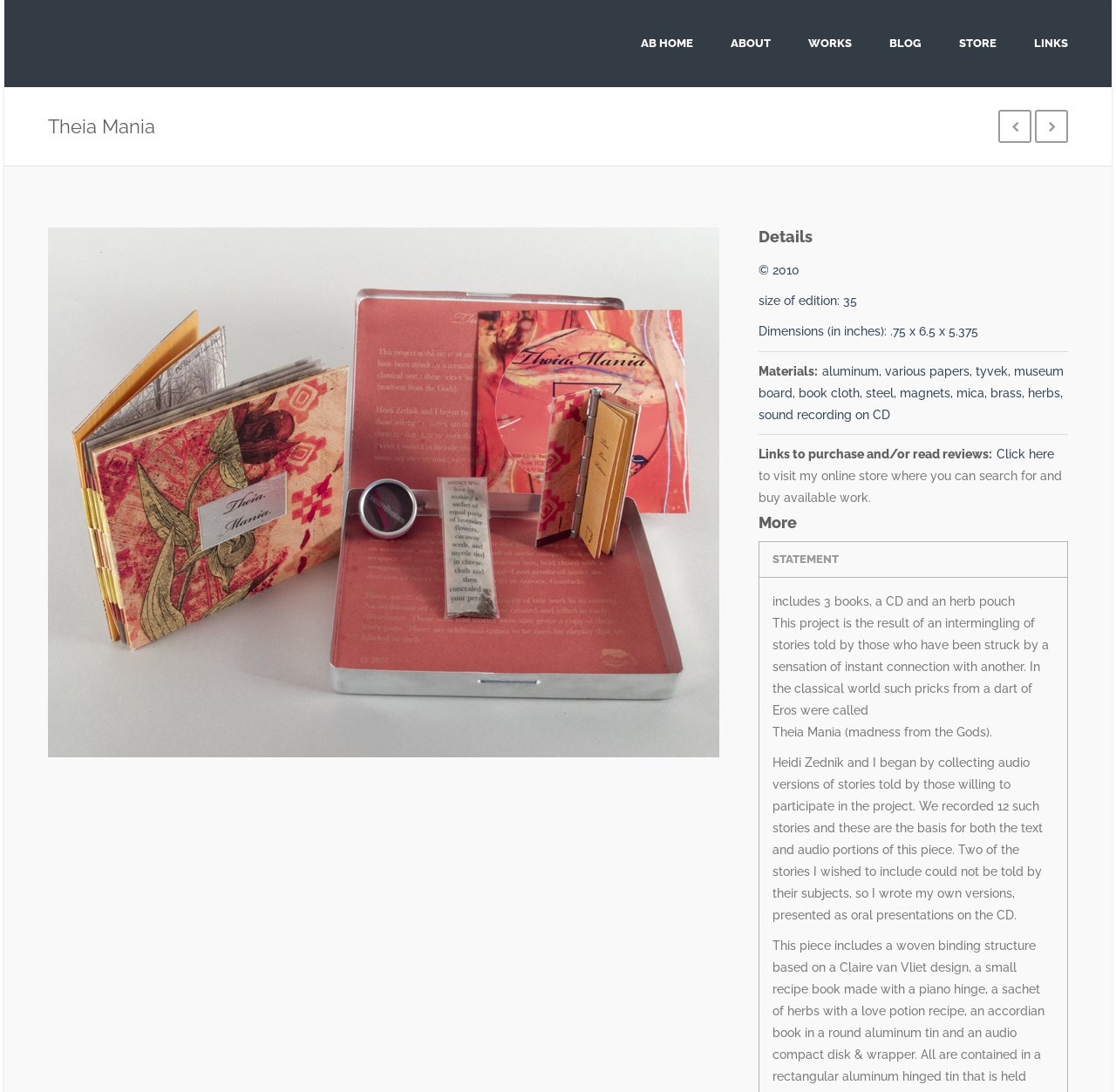Please find the bounding box coordinates of the element that must be clicked to perform the given instruction: "view about page". The coordinates should be four float numbers from 0 to 1, i.e., [left, top, right, bottom].

[0.644, 0.0, 0.702, 0.08]